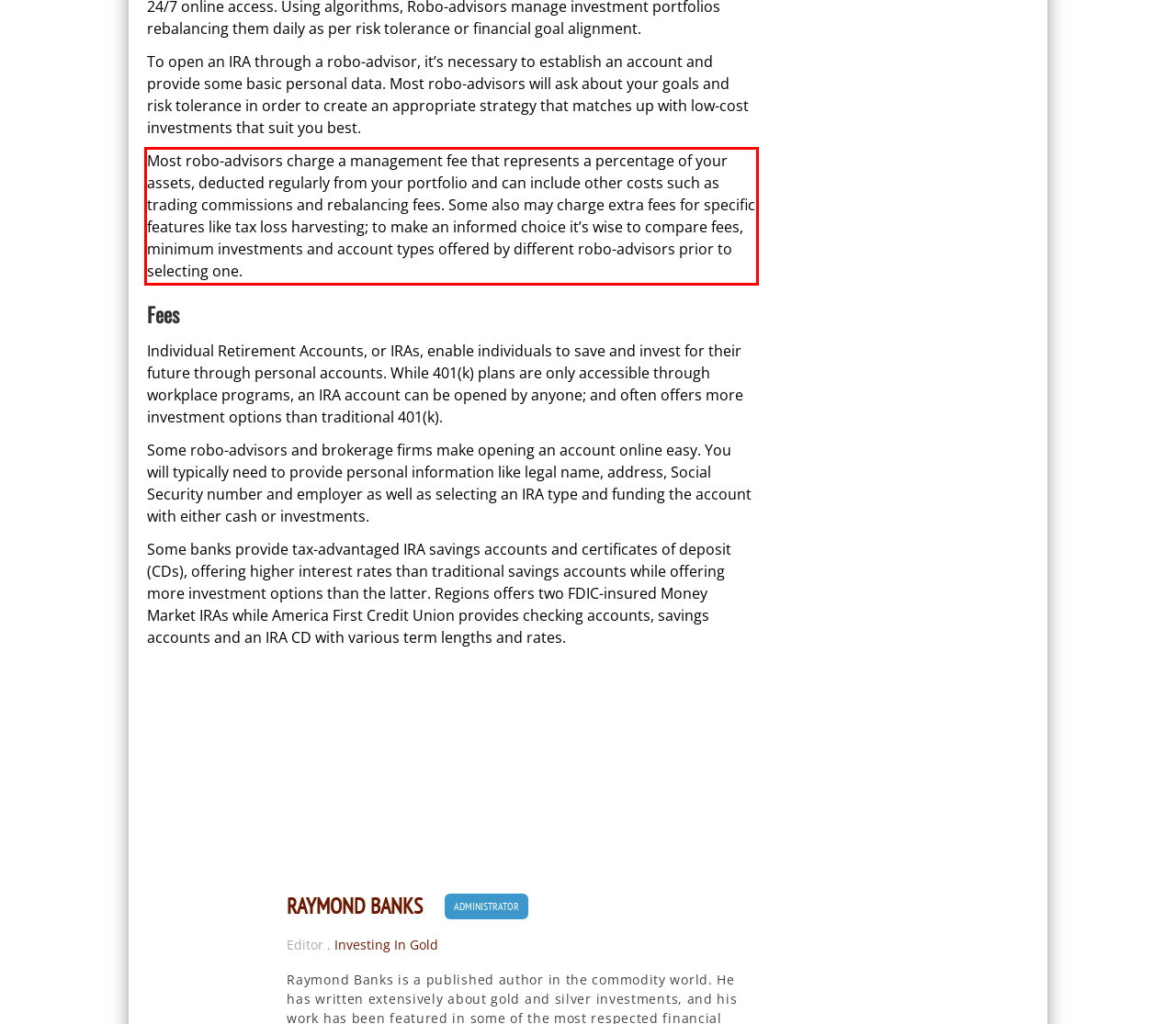Locate the red bounding box in the provided webpage screenshot and use OCR to determine the text content inside it.

Most robo-advisors charge a management fee that represents a percentage of your assets, deducted regularly from your portfolio and can include other costs such as trading commissions and rebalancing fees. Some also may charge extra fees for specific features like tax loss harvesting; to make an informed choice it’s wise to compare fees, minimum investments and account types offered by different robo-advisors prior to selecting one.